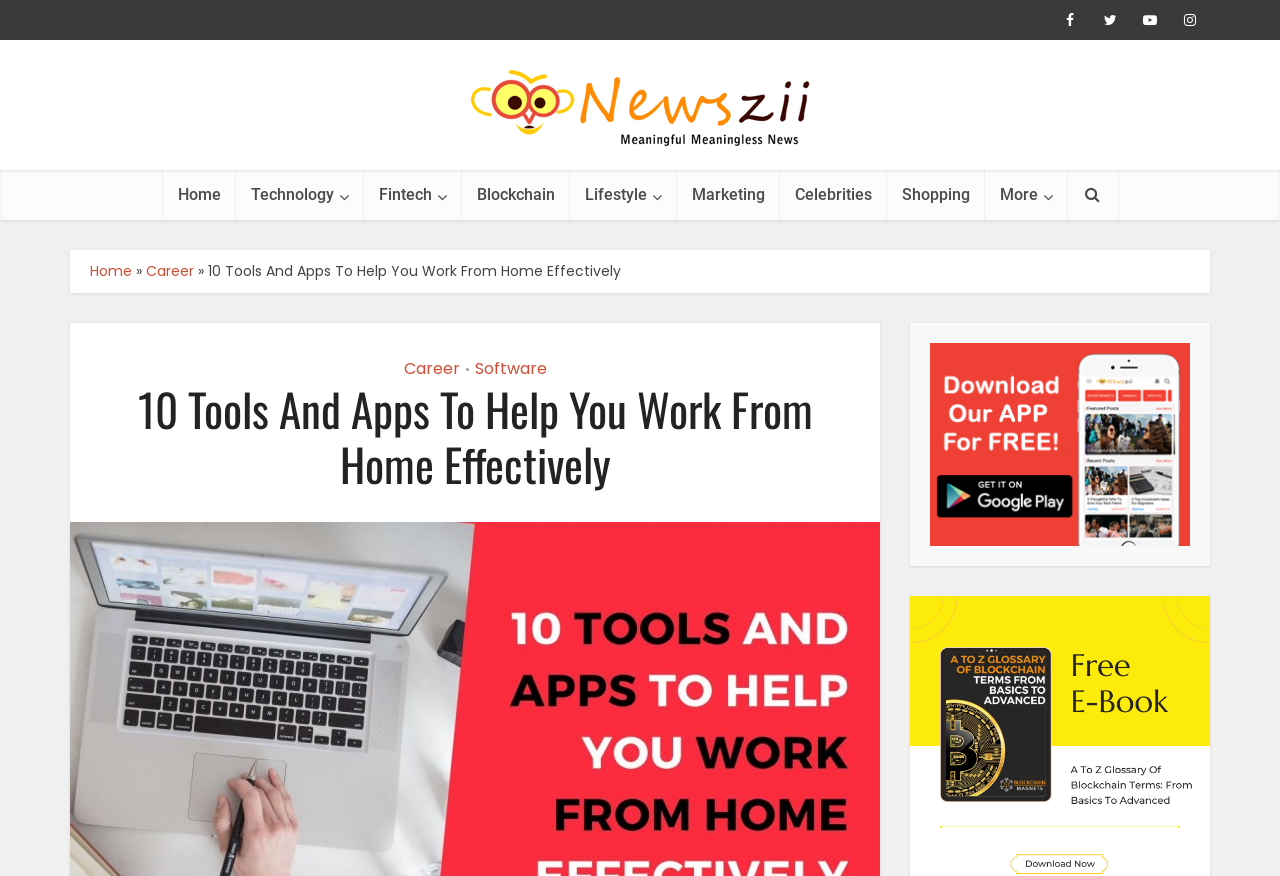Provide the bounding box coordinates of the HTML element described as: "alt="Blockchain Glossary"". The bounding box coordinates should be four float numbers between 0 and 1, i.e., [left, top, right, bottom].

[0.711, 0.839, 0.945, 0.862]